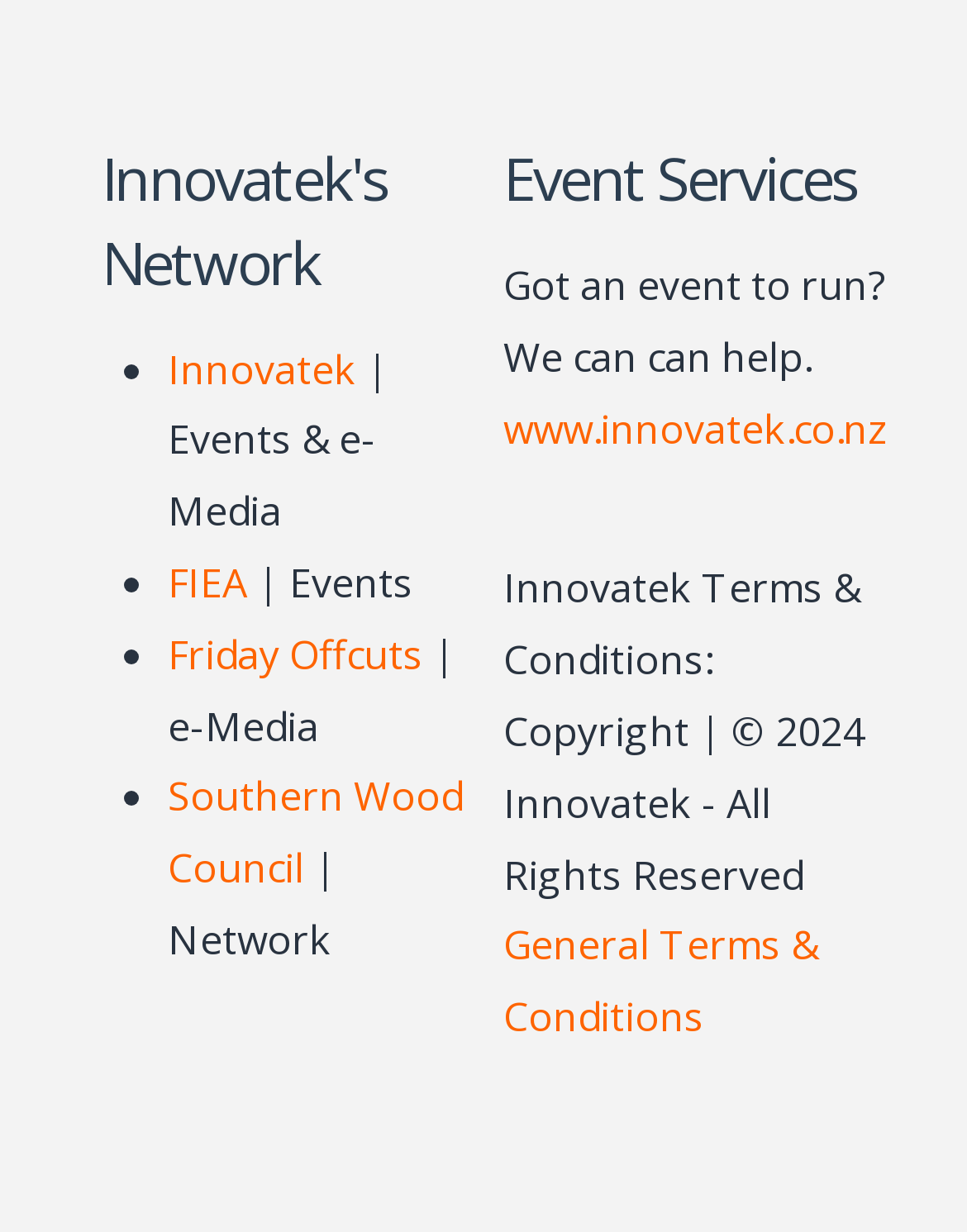Answer the question below using just one word or a short phrase: 
What is the name of the network?

Innovatek's Network